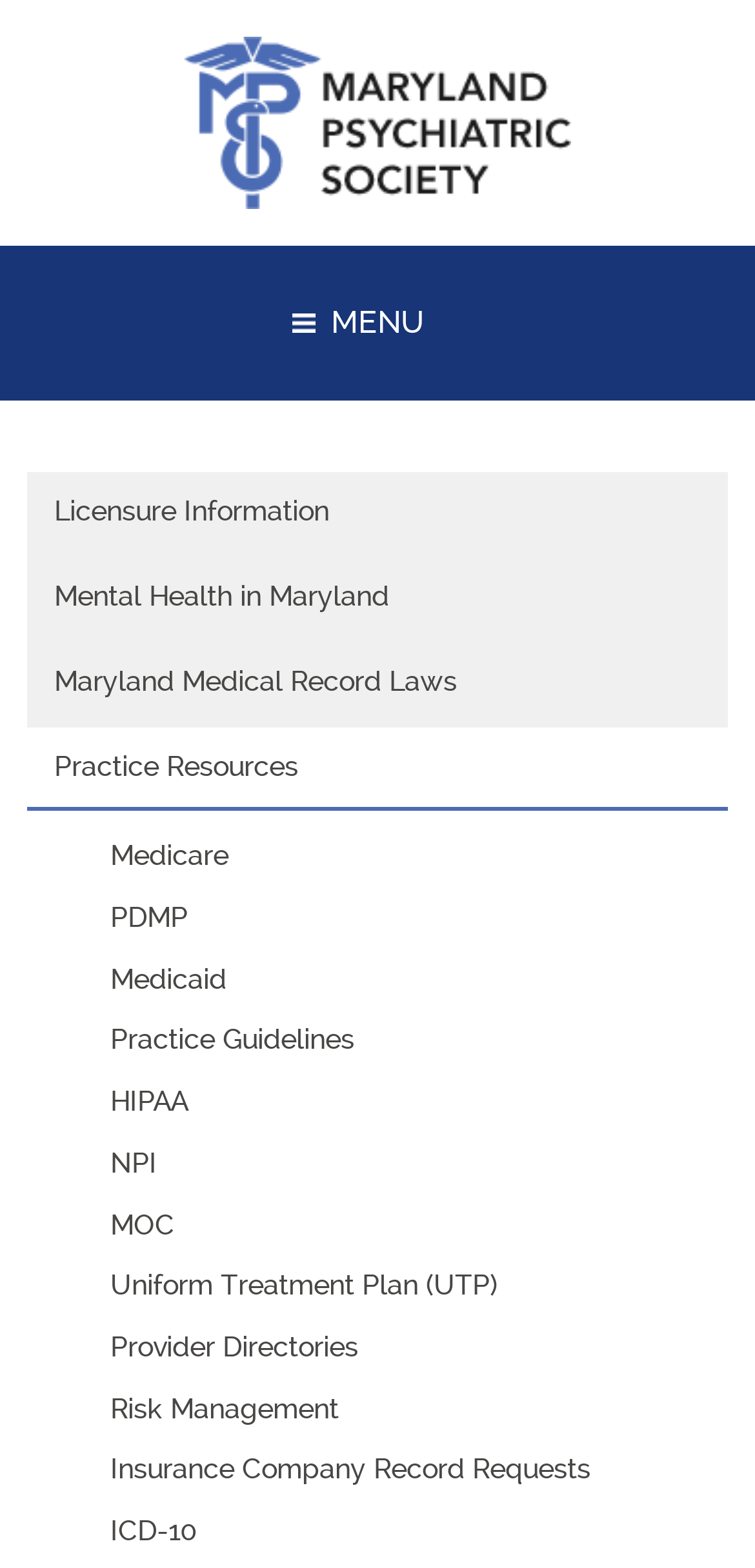Can you locate the main headline on this webpage and provide its text content?

Maryland Psychiatric Society